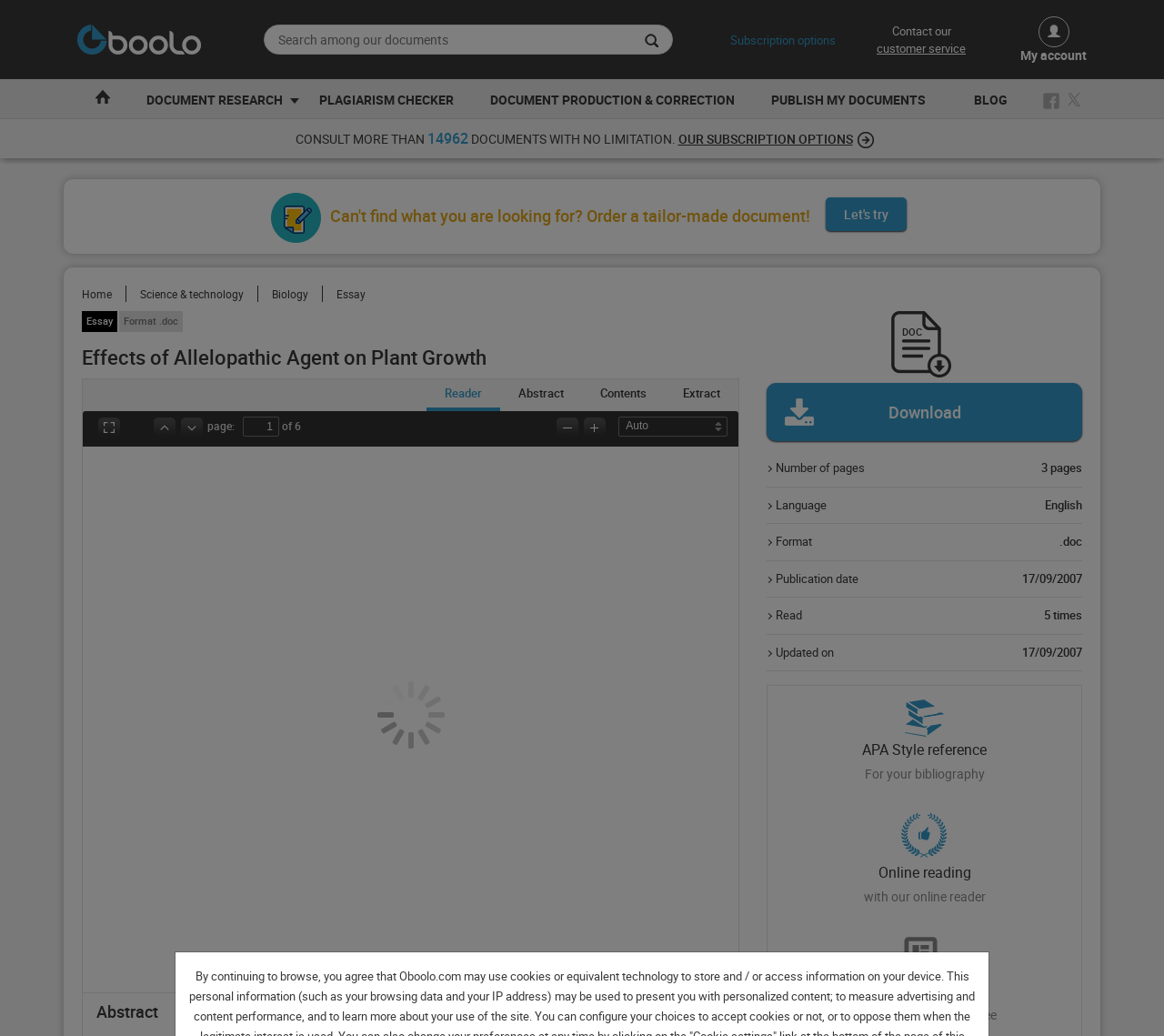Answer succinctly with a single word or phrase:
What is the format of this document?

.doc